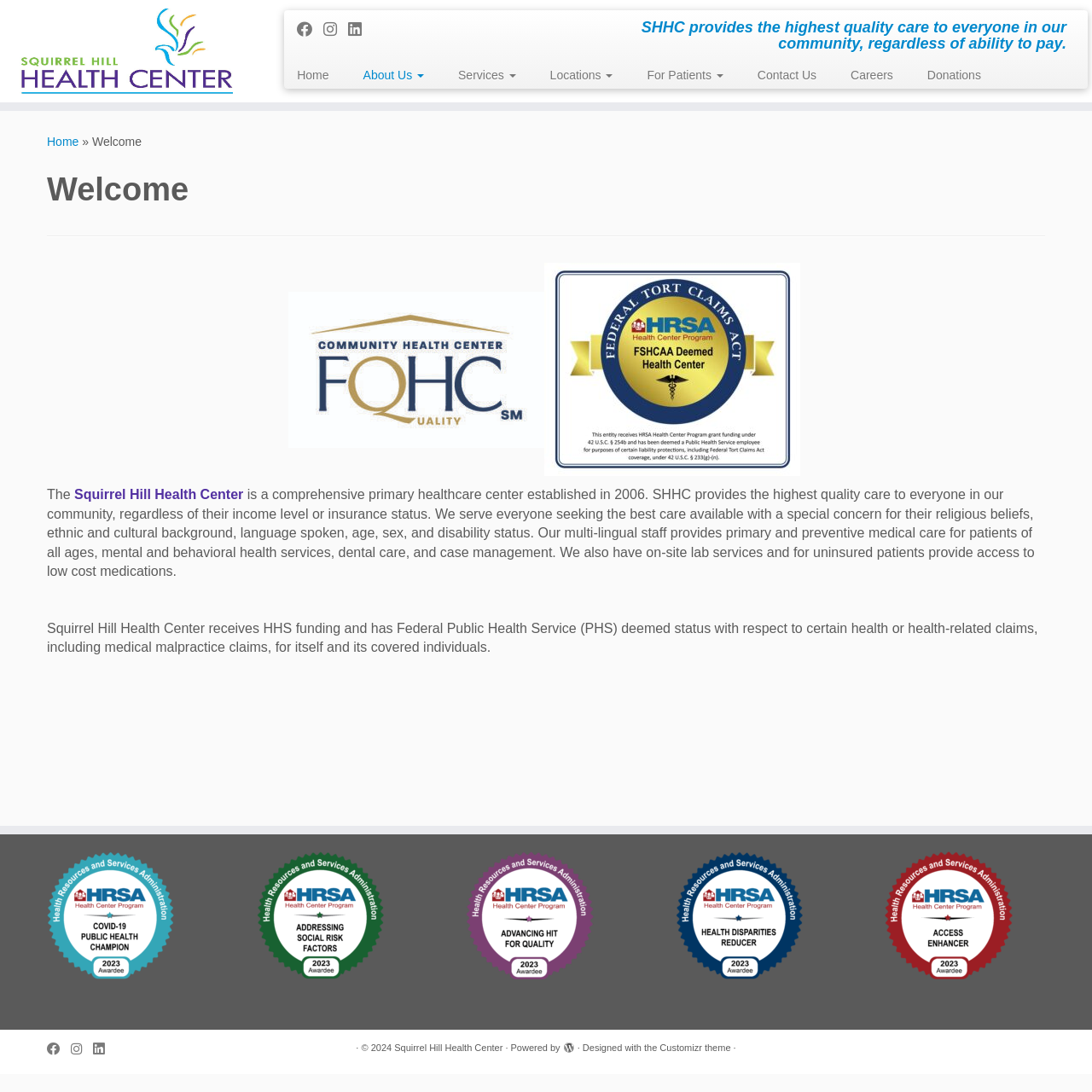Determine the bounding box of the UI element mentioned here: "Home". The coordinates must be in the format [left, top, right, bottom] with values ranging from 0 to 1.

[0.043, 0.123, 0.072, 0.136]